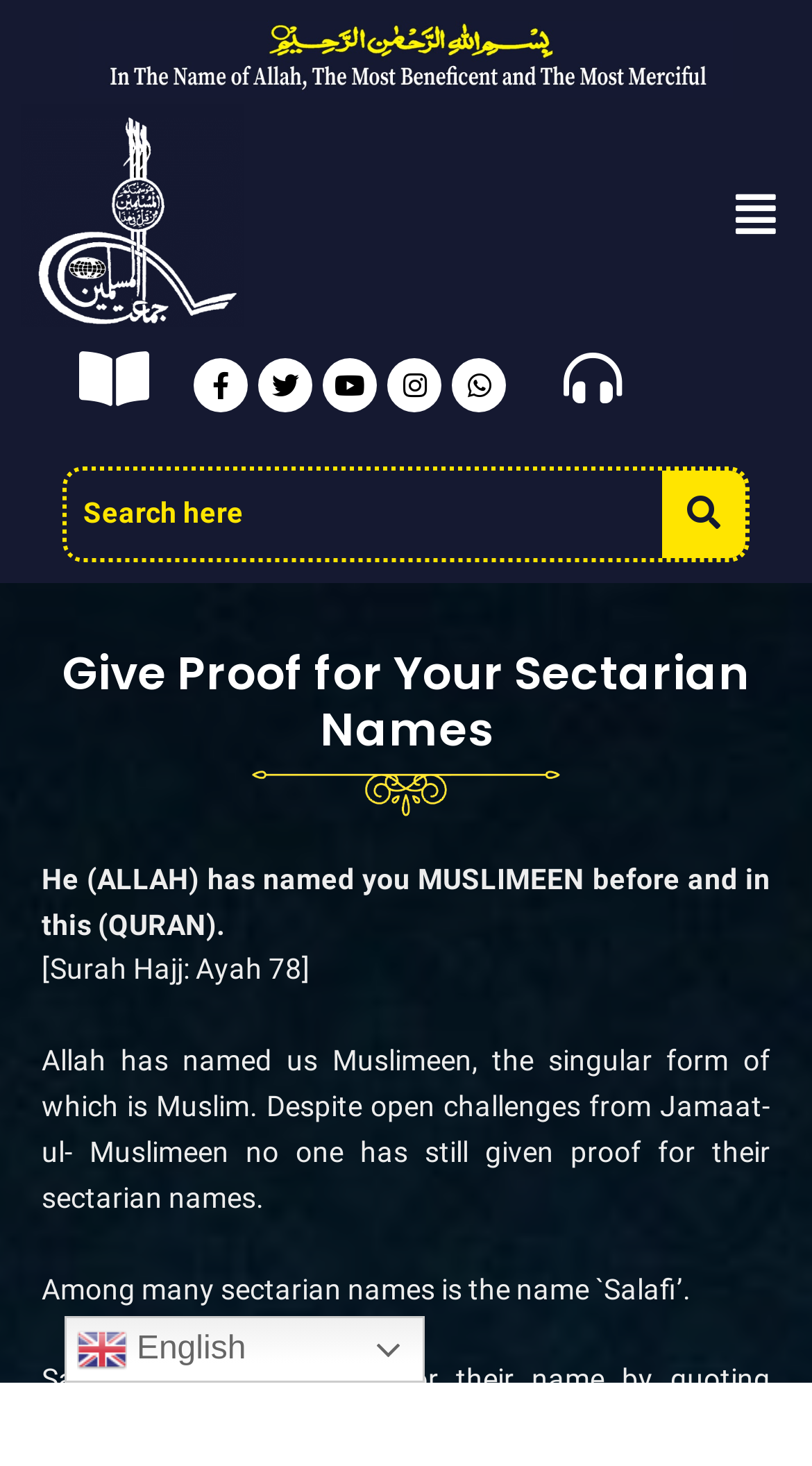What is the purpose of the search box?
Utilize the image to construct a detailed and well-explained answer.

I found the search box with a tablist and a searchbox labeled 'Search' which indicates that the purpose of the search box is to search for something on the webpage.